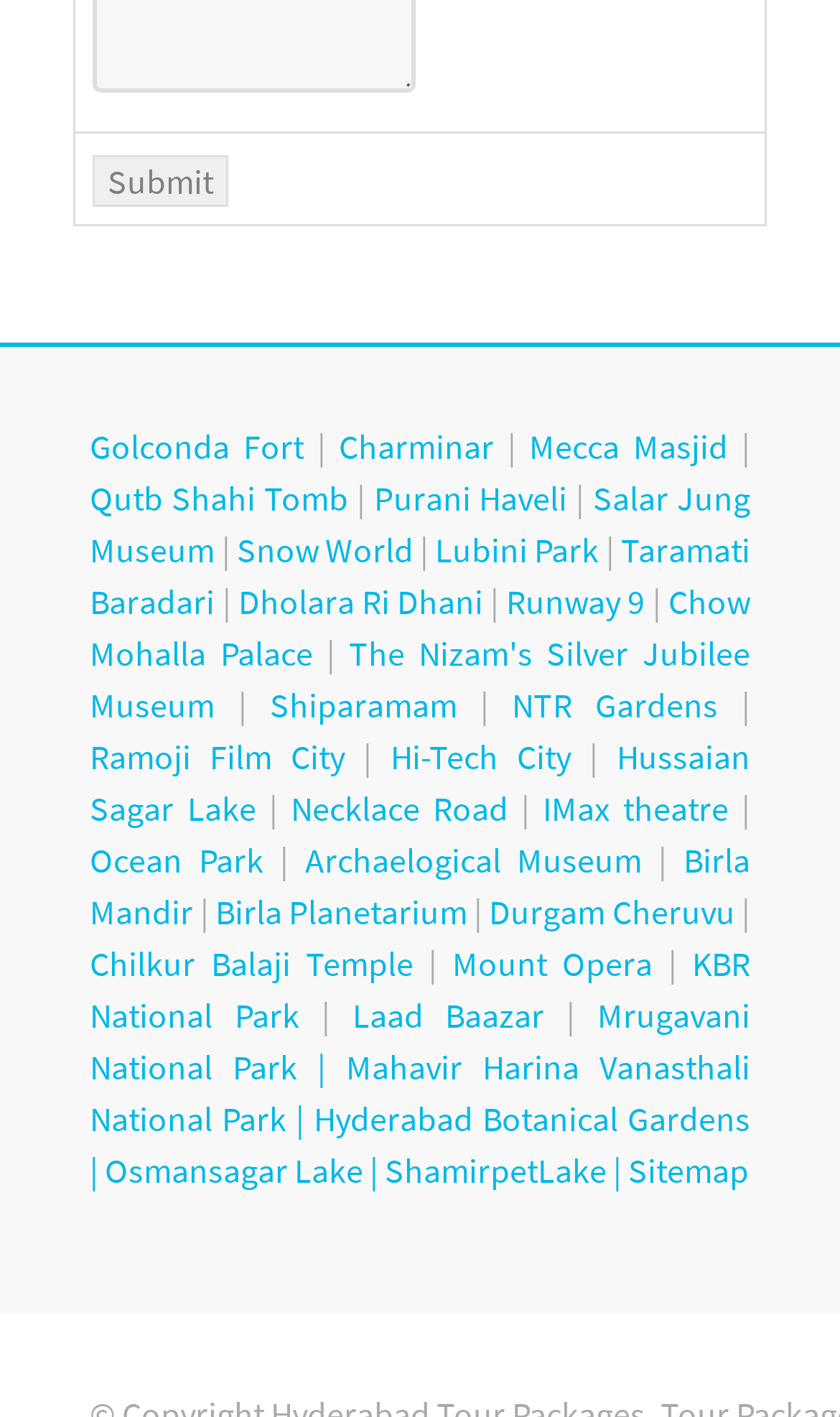Can you specify the bounding box coordinates for the region that should be clicked to fulfill this instruction: "Visit Golconda Fort".

[0.107, 0.3, 0.362, 0.33]